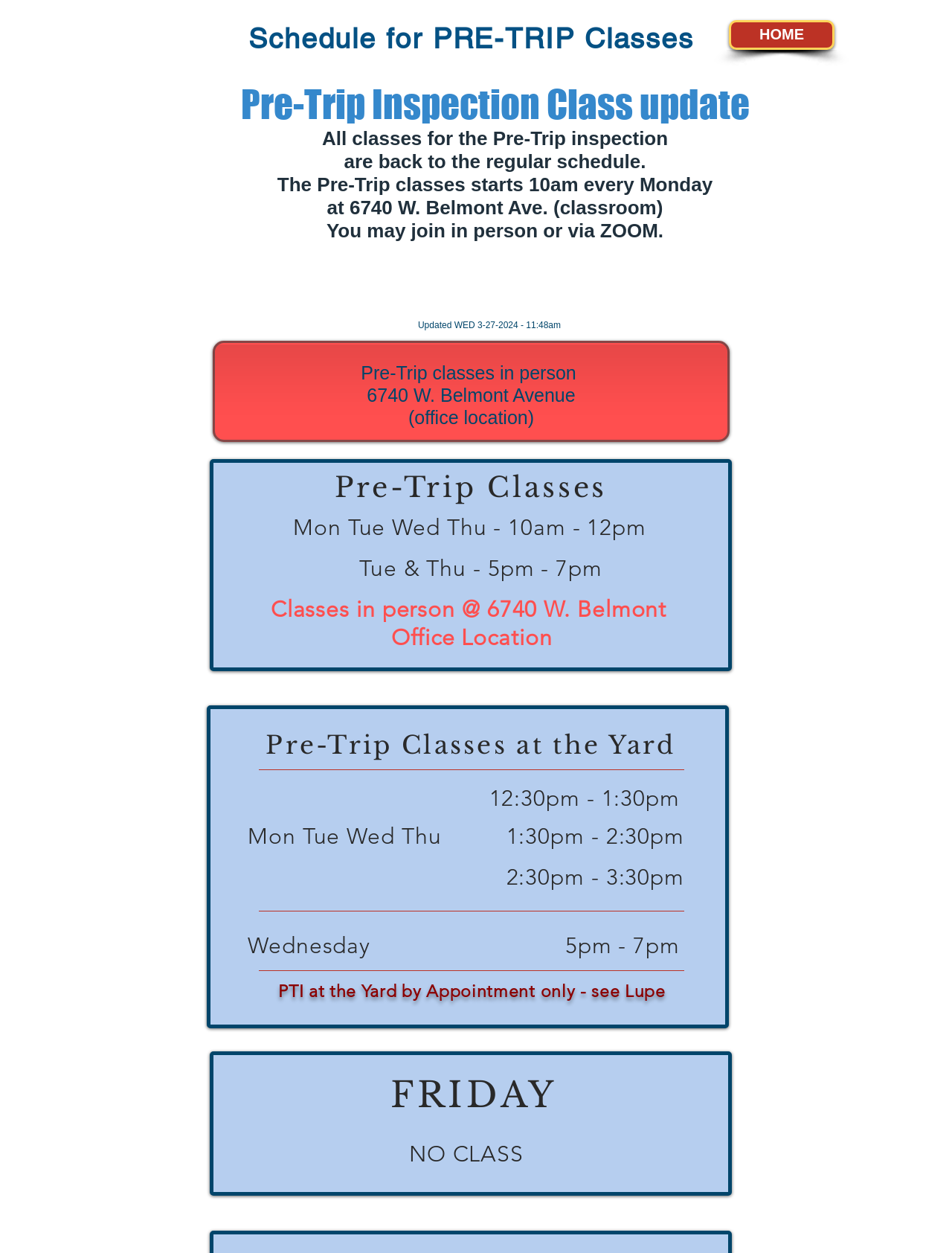Please answer the following question using a single word or phrase: 
Can I join the Pre-Trip classes via ZOOM?

Yes